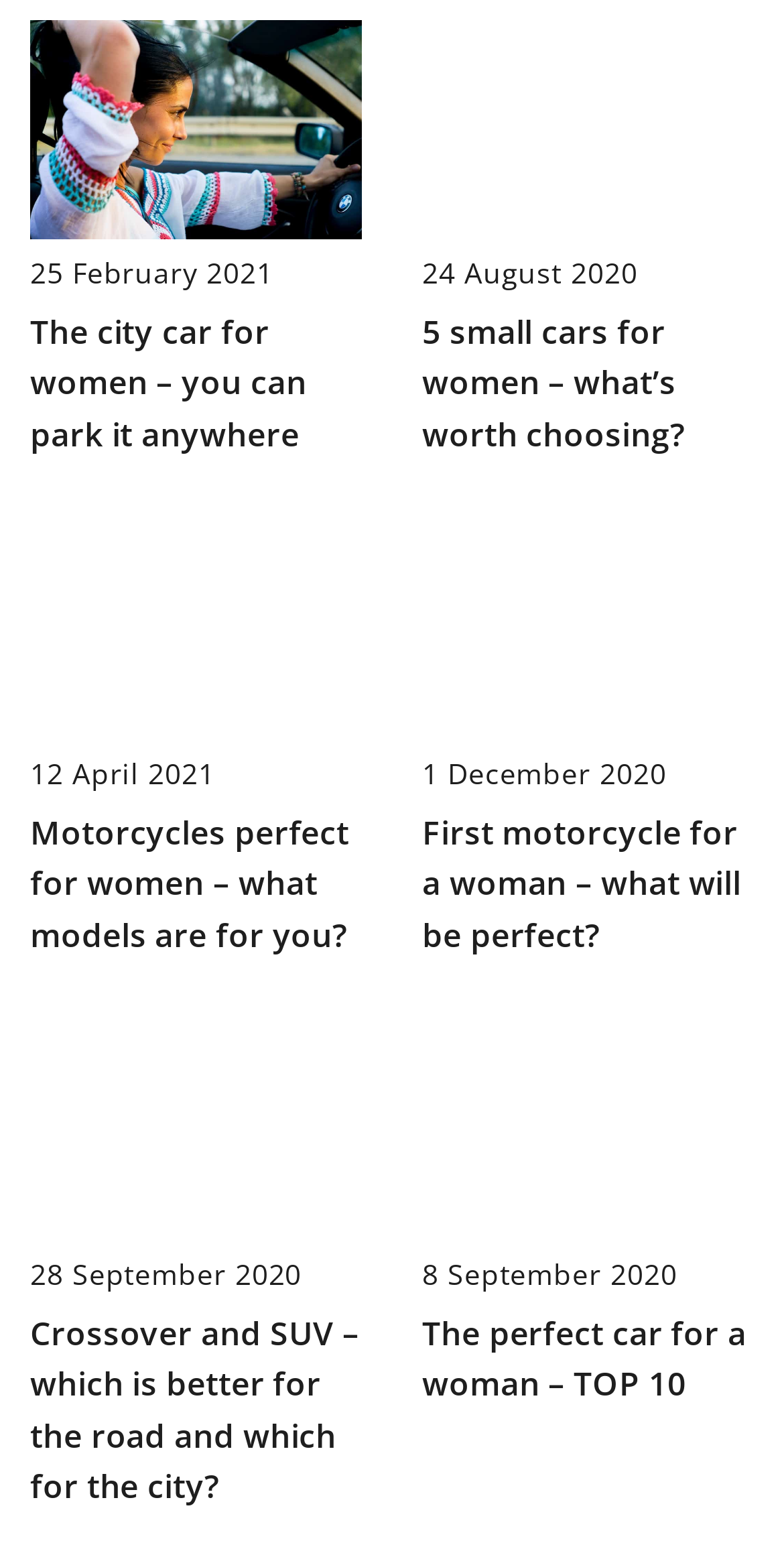Find and specify the bounding box coordinates that correspond to the clickable region for the instruction: "View the article about 5 small cars for women".

[0.538, 0.013, 0.962, 0.154]